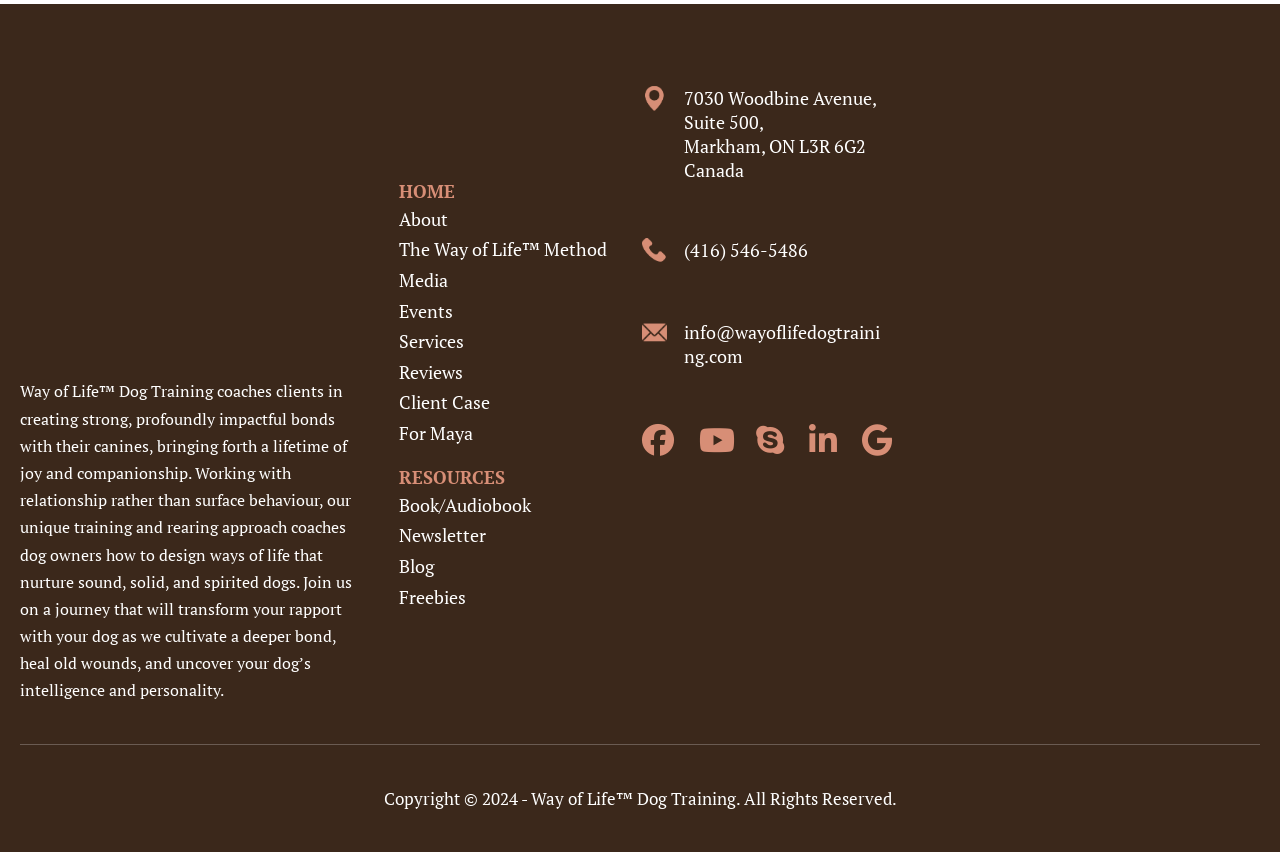Identify the bounding box of the HTML element described here: "alt="footer logo"". Provide the coordinates as four float numbers between 0 and 1: [left, top, right, bottom].

[0.016, 0.101, 0.25, 0.369]